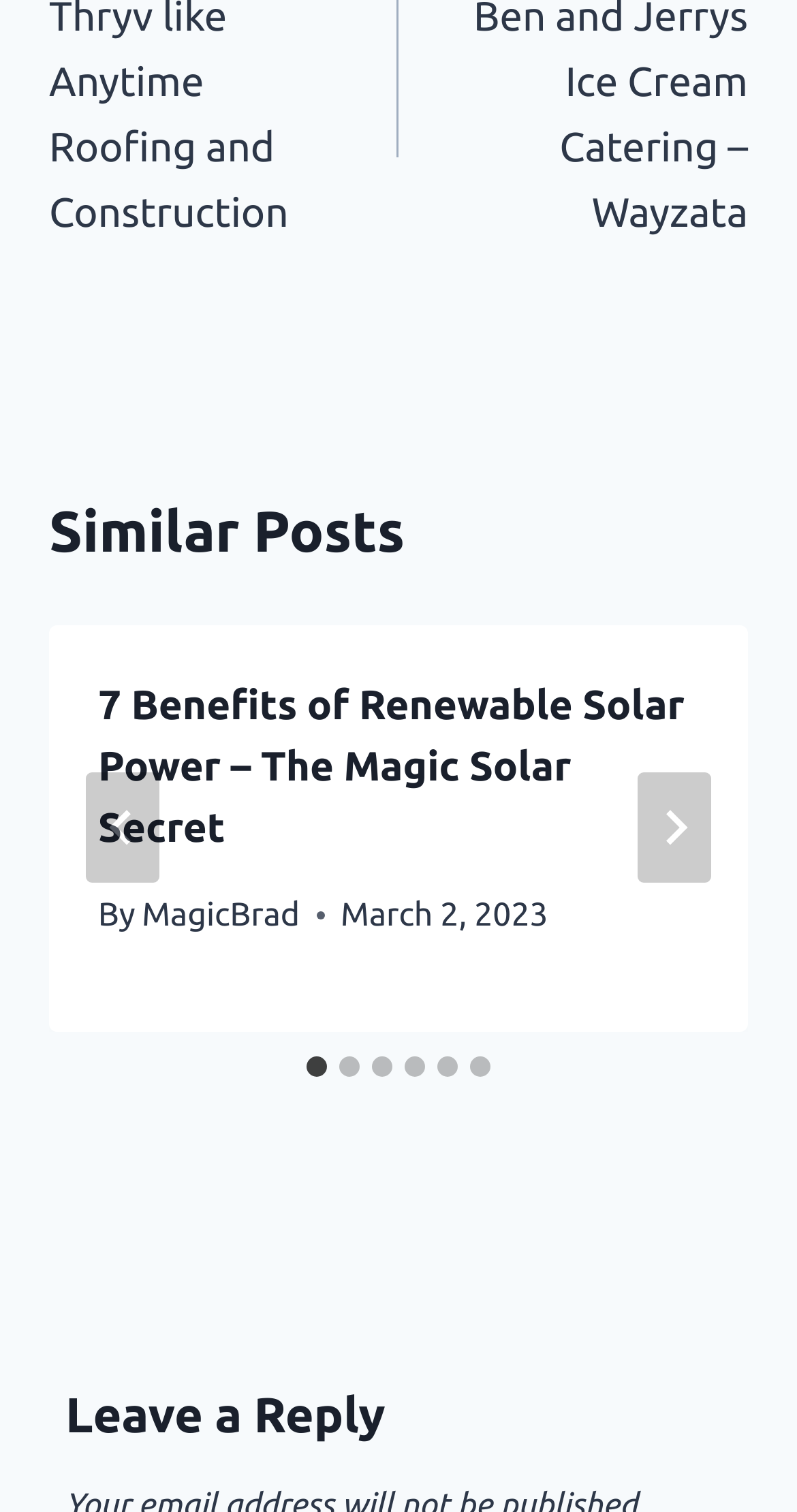Can you provide the bounding box coordinates for the element that should be clicked to implement the instruction: "Go to next slide"?

[0.8, 0.511, 0.892, 0.584]